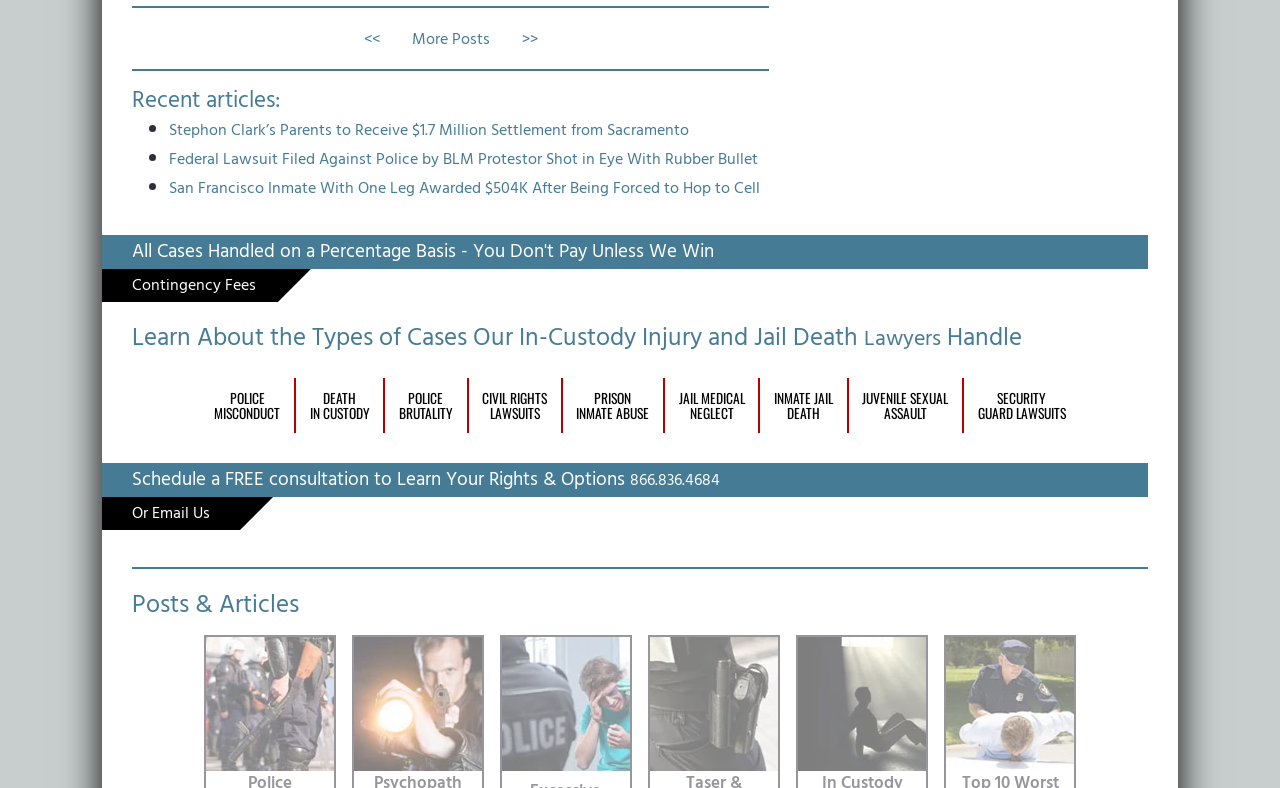Can you provide the bounding box coordinates for the element that should be clicked to implement the instruction: "Call 866.836.4684"?

[0.492, 0.664, 0.574, 0.702]